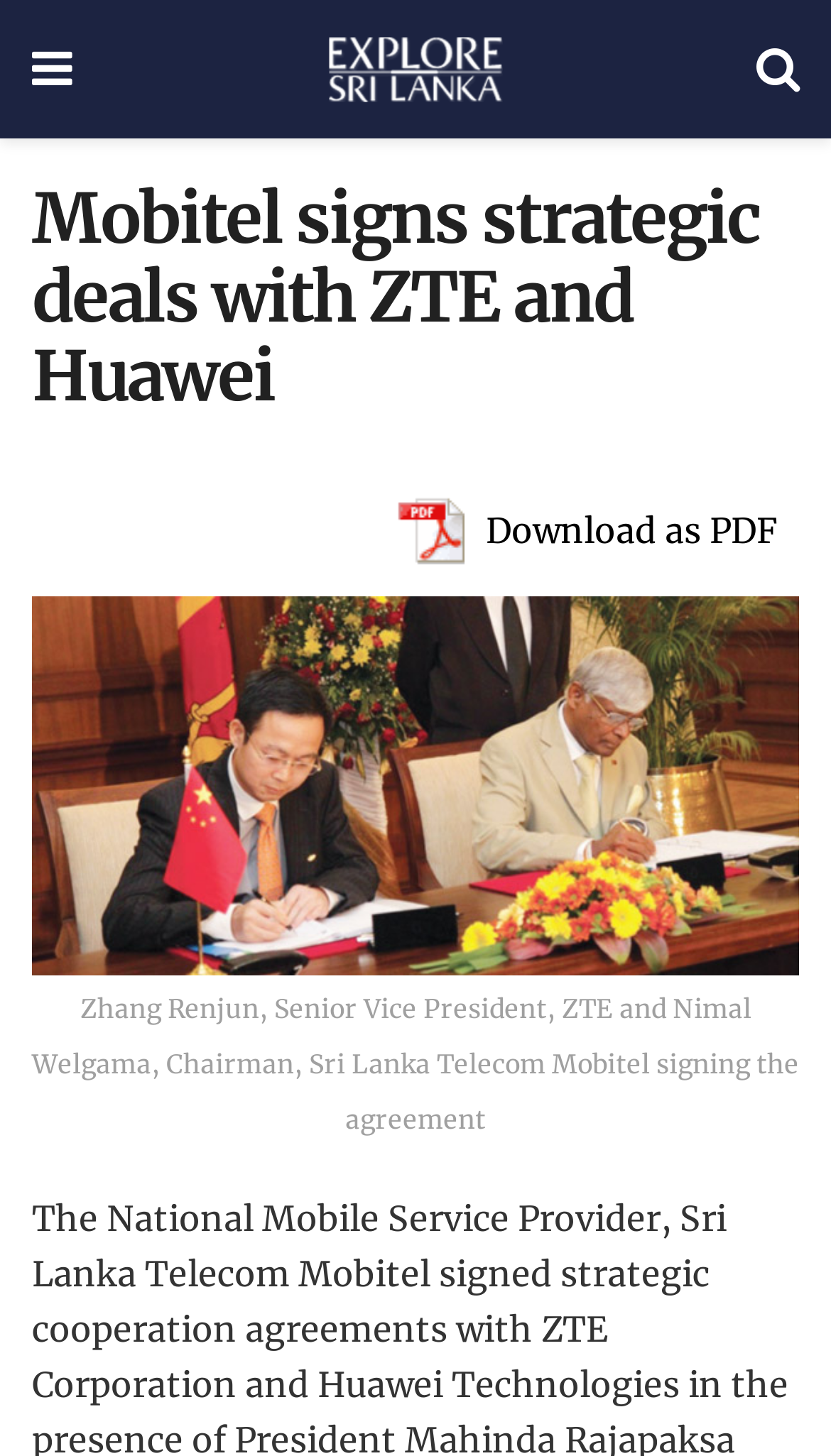Who is the Chairman of Sri Lanka Telecom Mobitel?
Using the image, provide a concise answer in one word or a short phrase.

Nimal Welgama